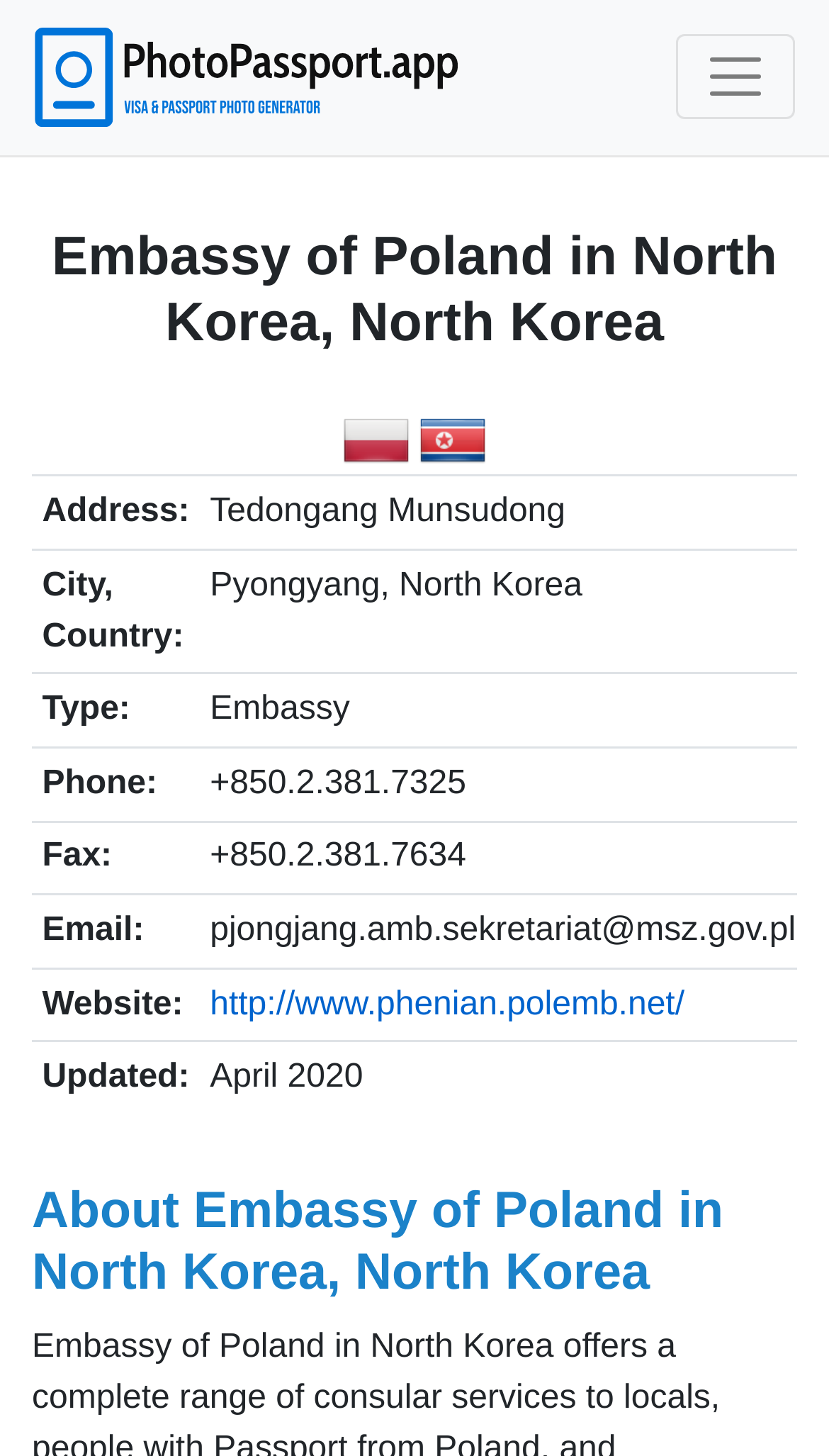Give a full account of the webpage's elements and their arrangement.

The webpage is about the Embassy of Poland in North Korea, North Korea. At the top left, there is a link to "photopassport.app" accompanied by an image of the same name. Next to it, on the top right, is a button to toggle navigation. 

Below the top section, there is a heading that reads "Embassy of Poland in North Korea, North Korea". To the right of the heading, there are two country flags, one for Poland and one for North Korea. 

Underneath the heading and flags, there is a table that displays information about the embassy. The table has several rows, each with a row header and a grid cell. The rows contain information such as the embassy's address, which is Tedongang Munsudong, city and country, which is Pyongyang, North Korea, type, which is an embassy, phone number, fax number, email address, website, and the last update, which was in April 2020. 

At the bottom of the page, there is another heading that reads "About Embassy of Poland in North Korea, North Korea".